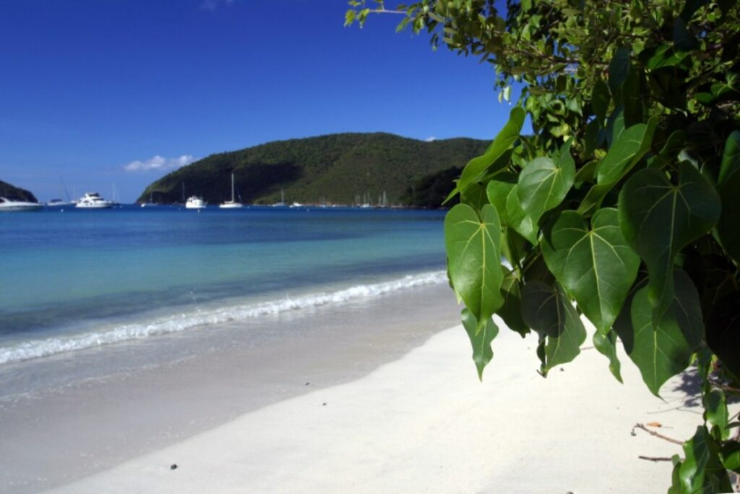Detail all significant aspects of the image you see.

The image captures the serene beauty of Maho Bay Beach, located on St. John in the U.S. Virgin Islands. The foreground features vibrant green leaves of shoreline vegetation, contributing to the tropical ambiance. In the background, the tranquil blue waters of the bay stretch towards gentle waves lapping upon the soft white sand. The landscape is bordered by verdant hills that provide shelter from the wind, enhancing the calm atmosphere of the beach. Several yachts are anchored in the distance, adding to the idyllic maritime scene under a clear blue sky adorned with a few wispy clouds. This picturesque setting exemplifies the natural allure of Maho Bay, making it a favored spot for visitors seeking a peaceful beach experience.